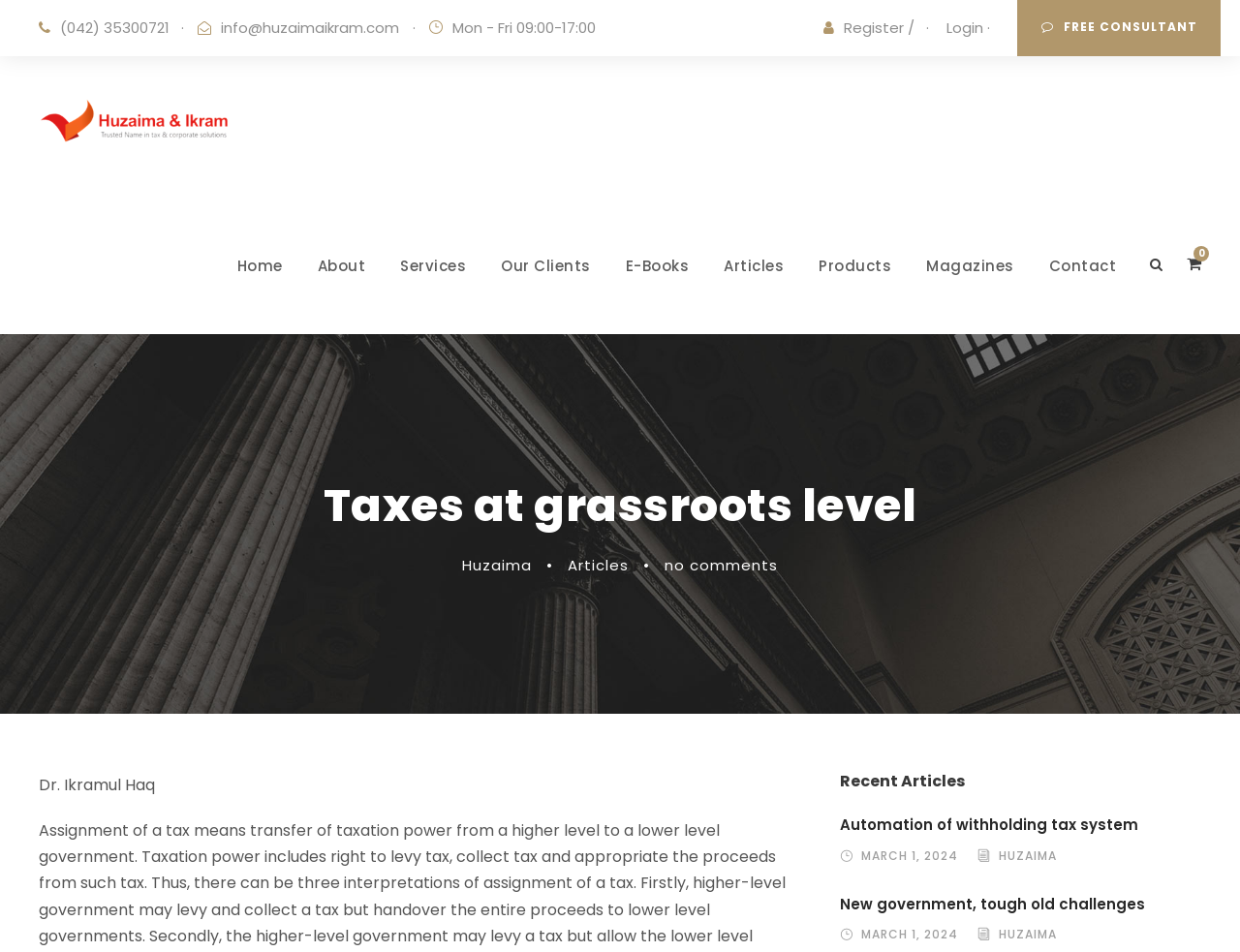Locate the bounding box coordinates of the item that should be clicked to fulfill the instruction: "Read the Recent Articles".

[0.677, 0.811, 0.969, 0.83]